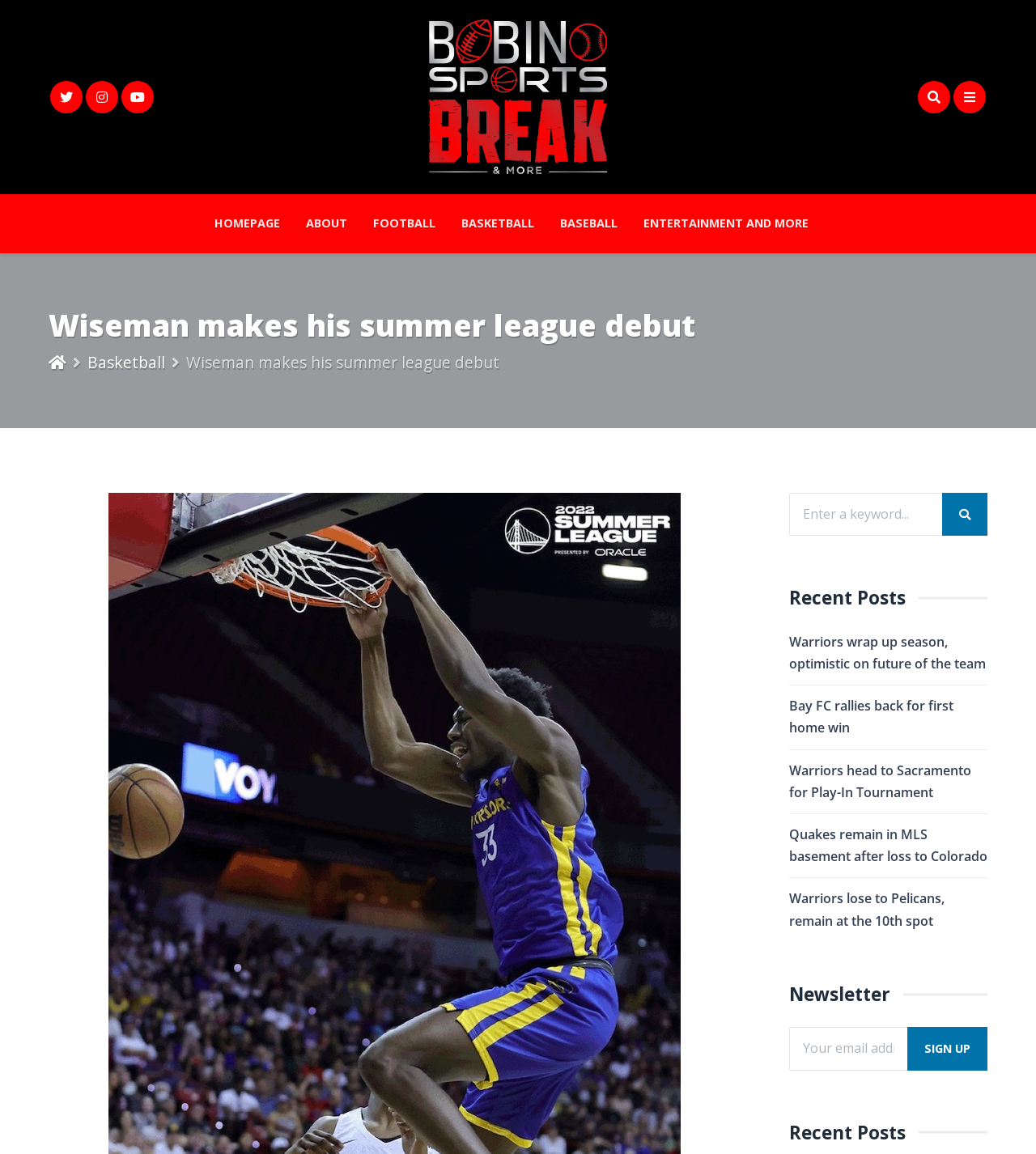Provide the bounding box coordinates, formatted as (top-left x, top-left y, bottom-right x, bottom-right y), with all values being floating point numbers between 0 and 1. Identify the bounding box of the UI element that matches the description: name="EMAIL" placeholder="Your email address"

[0.762, 0.89, 0.877, 0.927]